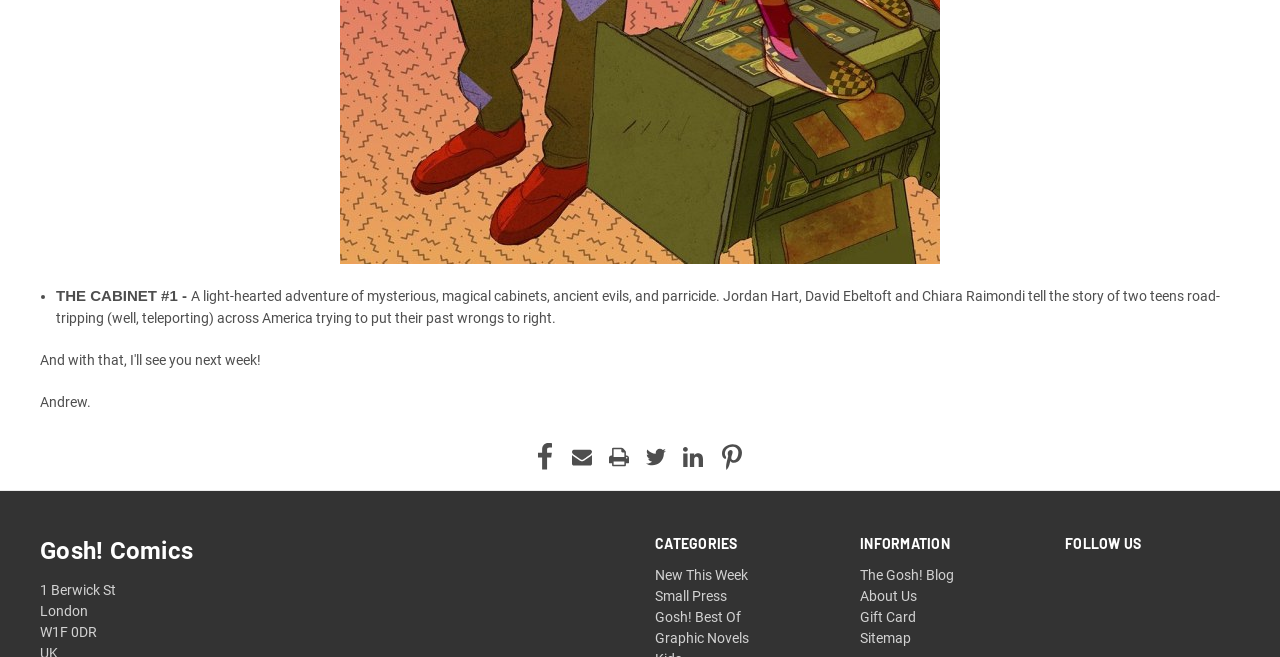Provide the bounding box for the UI element matching this description: "Gift Card".

[0.672, 0.926, 0.716, 0.951]